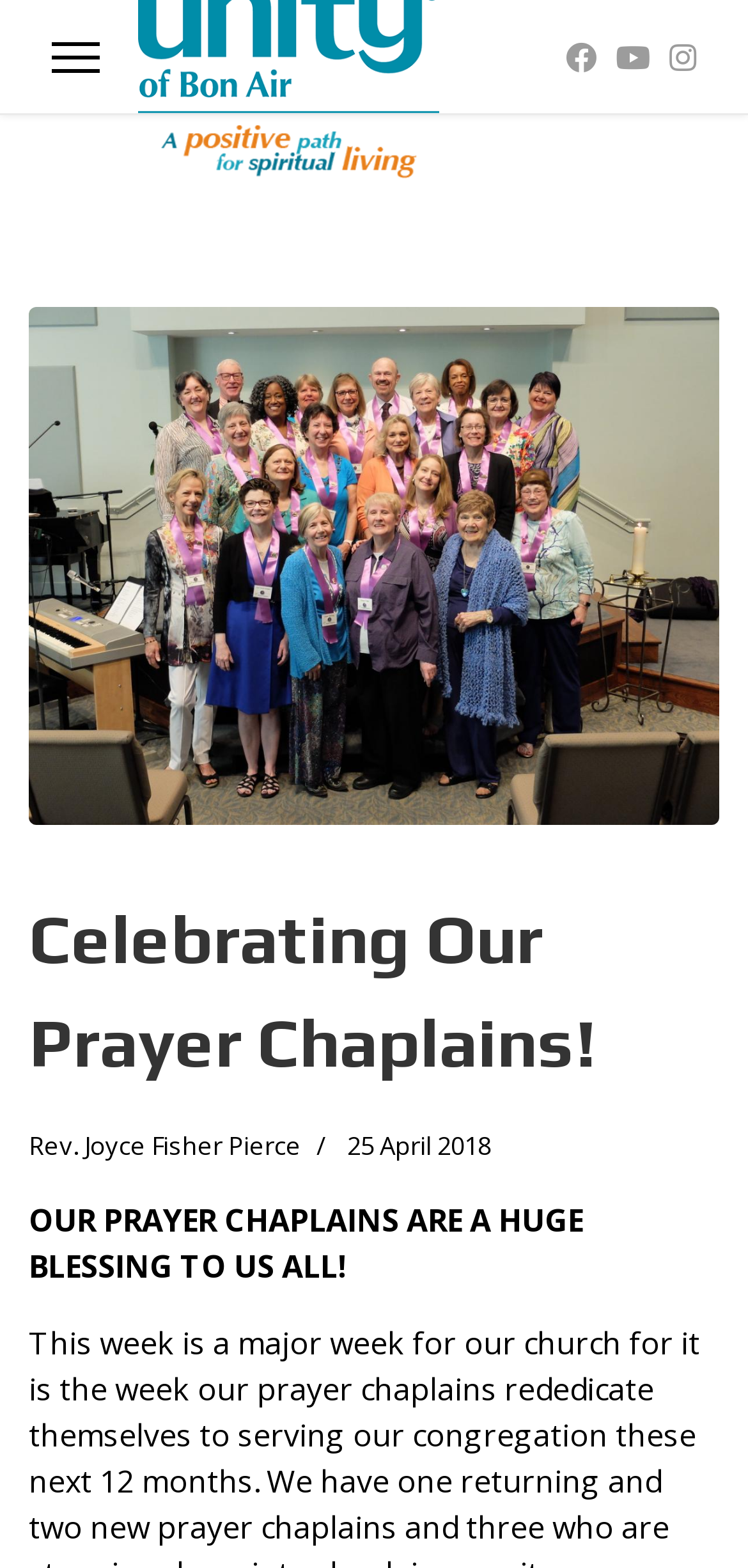Answer the question in a single word or phrase:
How many images are there on the webpage?

1